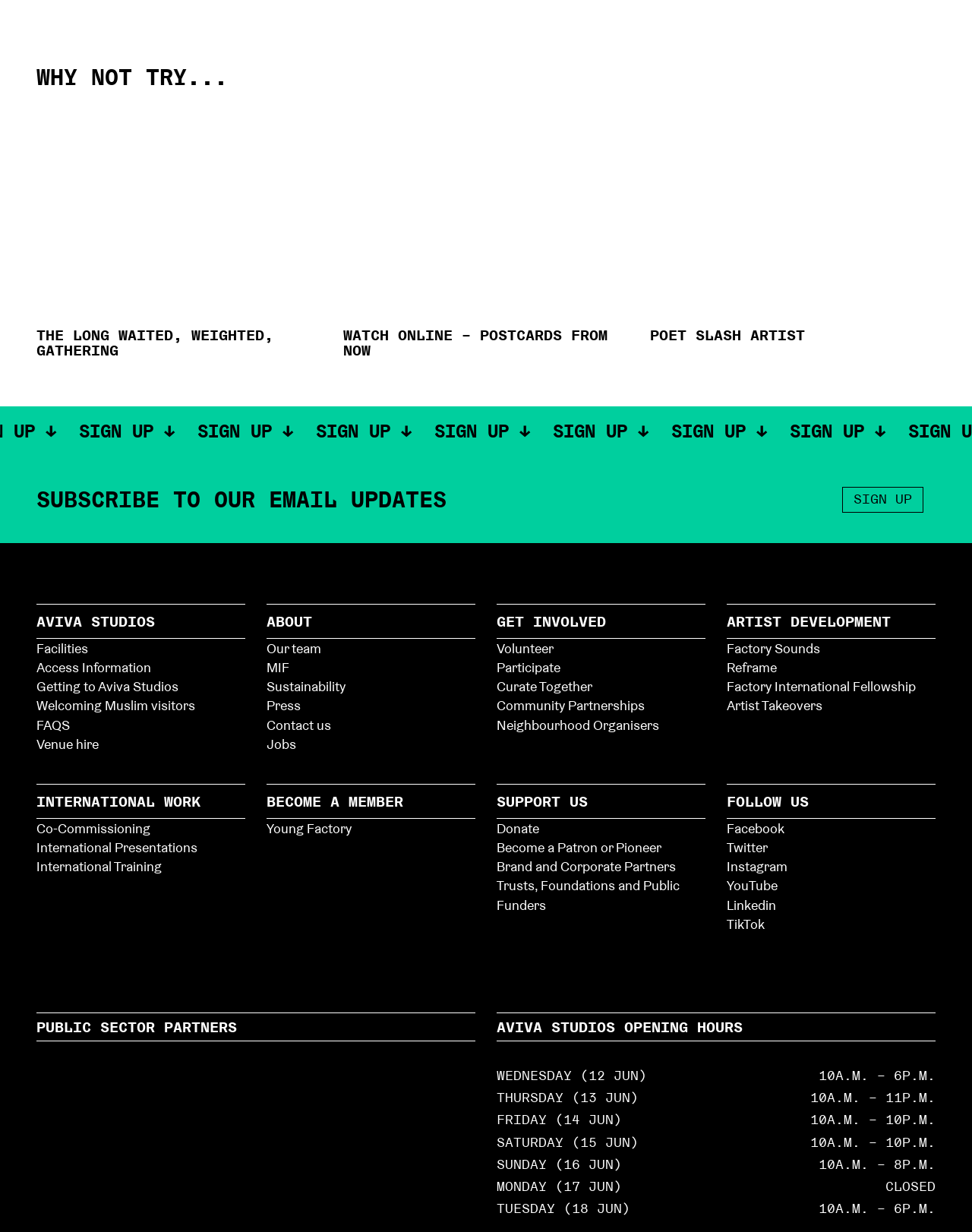Locate the bounding box coordinates of the element that should be clicked to fulfill the instruction: "Follow on Facebook".

[0.748, 0.665, 0.807, 0.679]